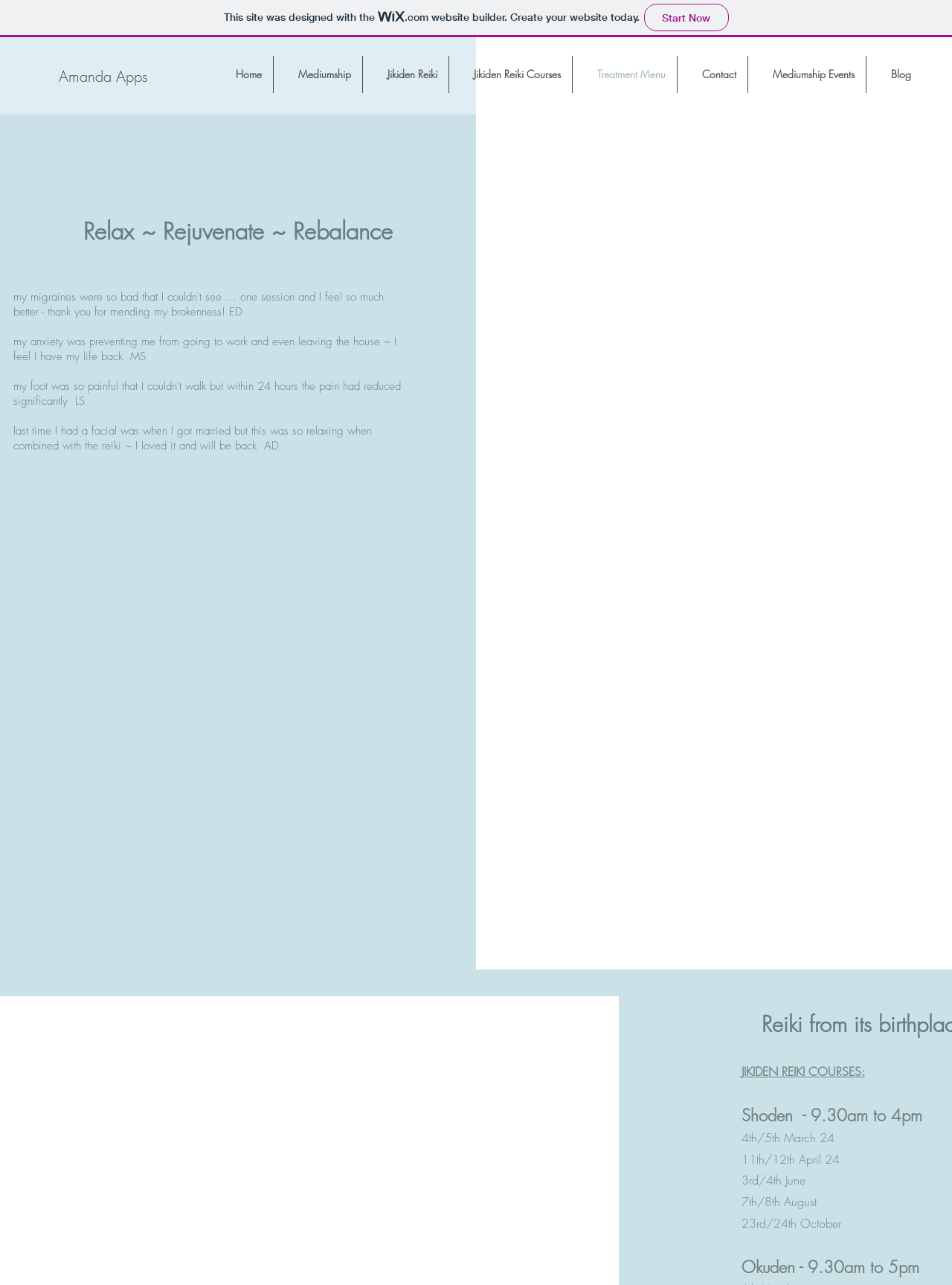What is the date of the first Jikiden Reiki course?
Provide a detailed answer to the question using information from the image.

The date of the first Jikiden Reiki course is mentioned in the text '4th/5th March 24' under the heading 'Courses:'.